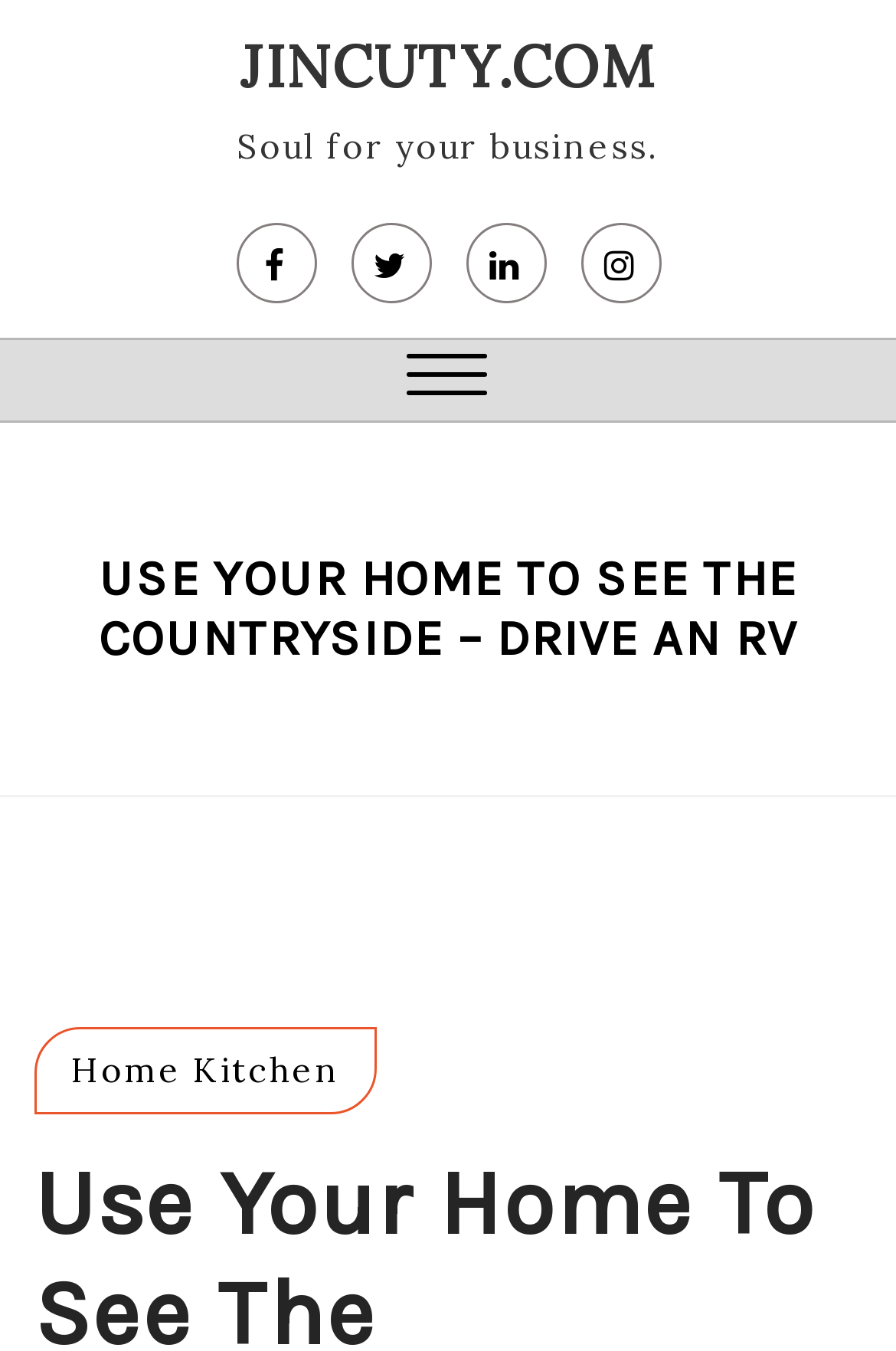Please reply with a single word or brief phrase to the question: 
How many social media links are present at the top?

4